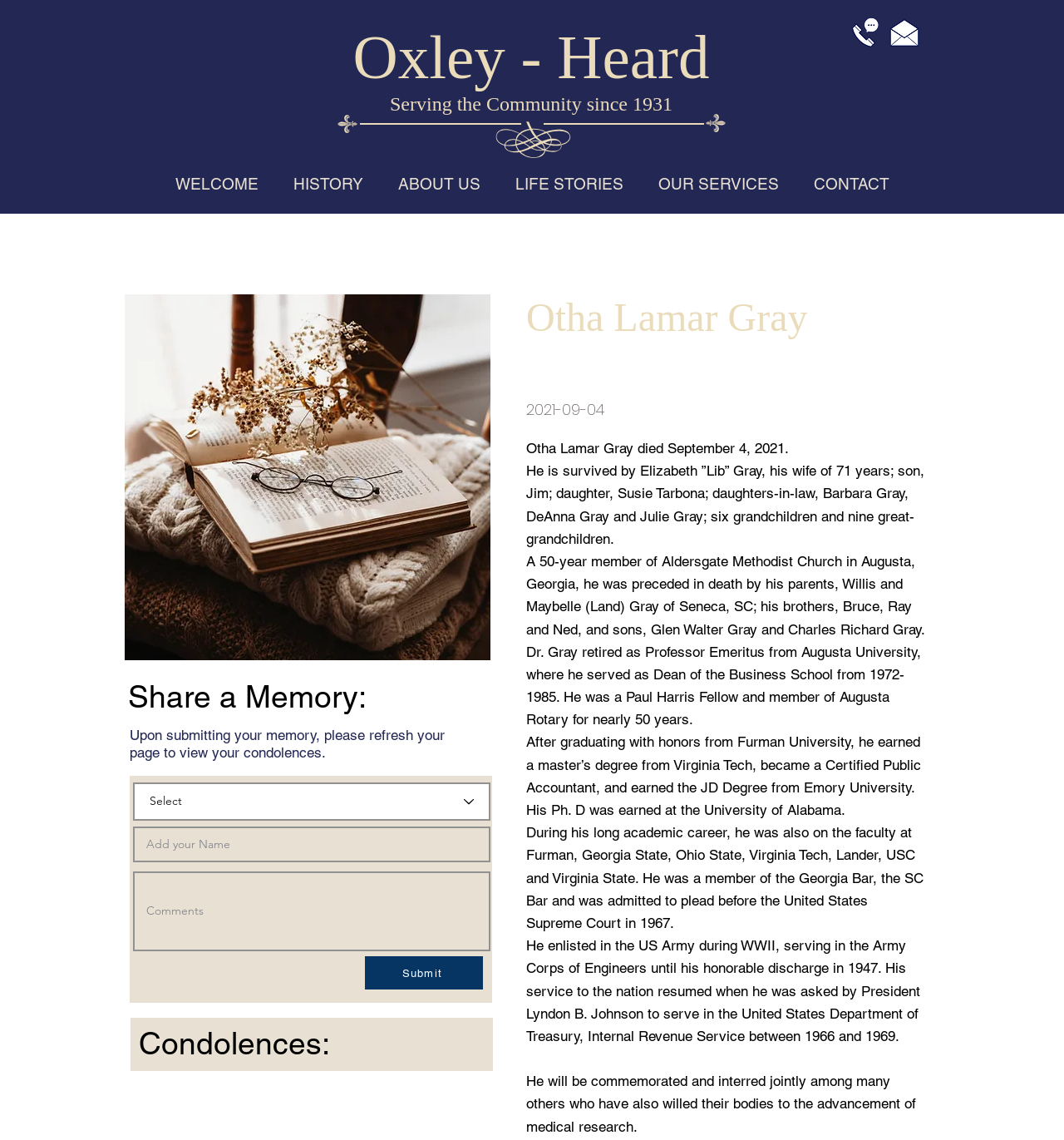Find the bounding box coordinates of the element's region that should be clicked in order to follow the given instruction: "Click on the 'WELCOME' link". The coordinates should consist of four float numbers between 0 and 1, i.e., [left, top, right, bottom].

[0.148, 0.152, 0.259, 0.17]